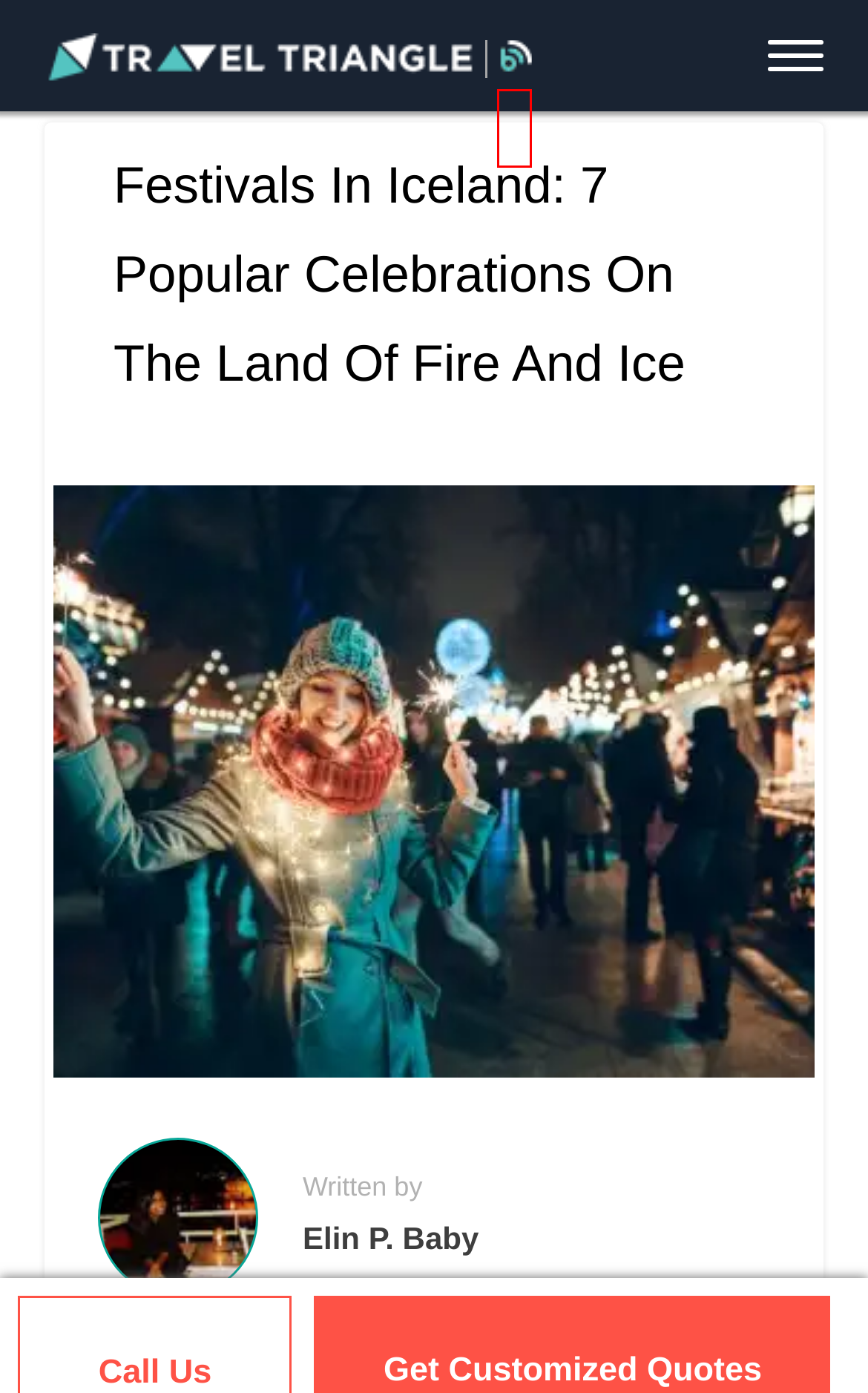Analyze the screenshot of a webpage that features a red rectangle bounding box. Pick the webpage description that best matches the new webpage you would see after clicking on the element within the red bounding box. Here are the candidates:
A. Elin P. Baby, Author at
B. Celebrate Teej Festival In Jaipur During The Monsoons 2023
C. 18 Magical Reasons To Visit Iceland | TravelTriangle
D. 16 Exotic Places To Visit In November In World In 2022!
E. TravelTriangle Blog- Trivia, Images, Stories & Experiences you will love!
F. 10 Scariest Roads In India To Avoid If You Are Not A Pro
G. 95 Best Honeymoon Destinations In The World To Not Miss In 2023!
H. 37 Places To Visit In March In The World: Best Tourist Attractions

E